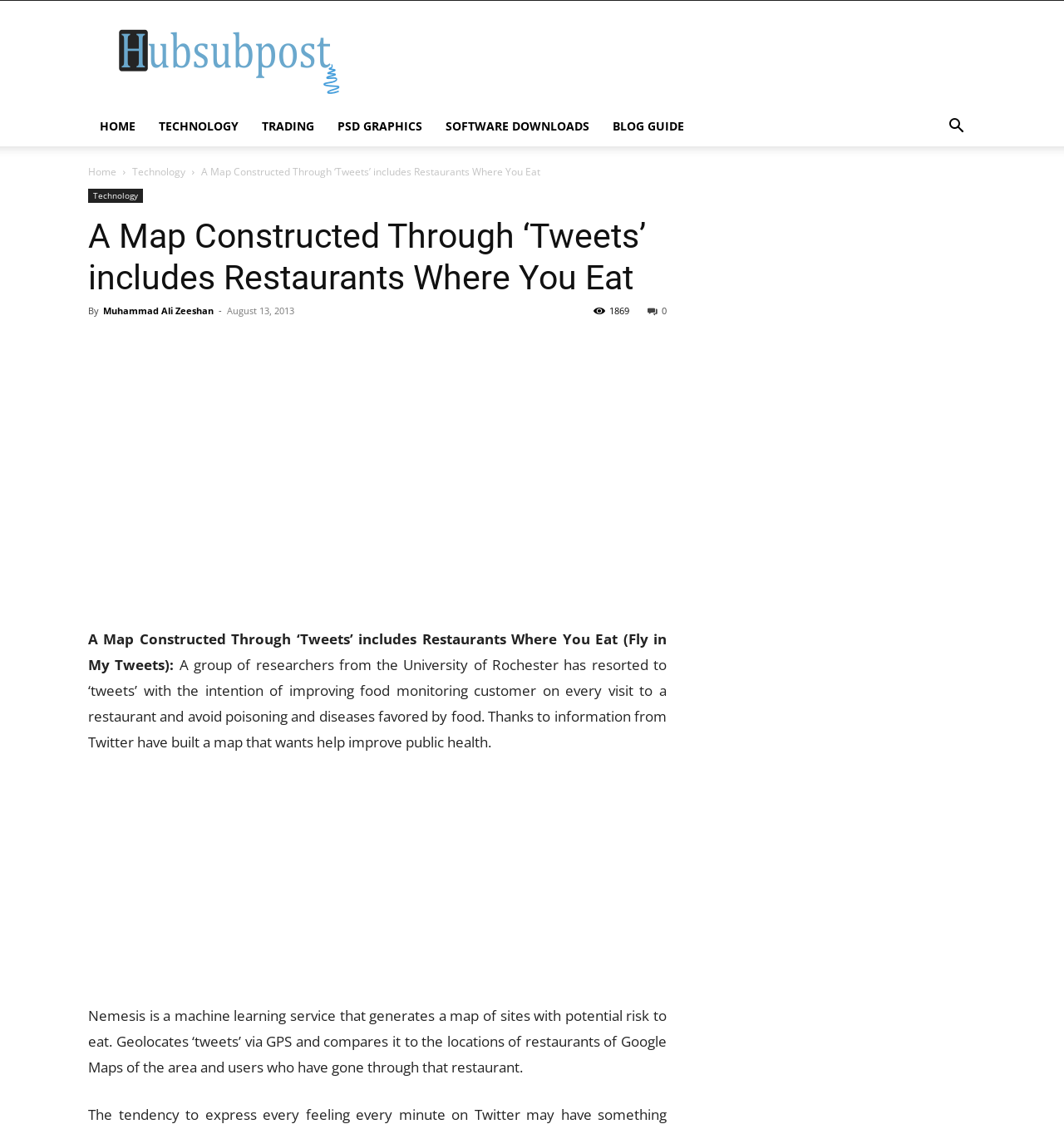Please identify the bounding box coordinates of the region to click in order to complete the task: "Click on the 'Muhammad Ali Zeeshan' link". The coordinates must be four float numbers between 0 and 1, specified as [left, top, right, bottom].

[0.097, 0.27, 0.201, 0.281]